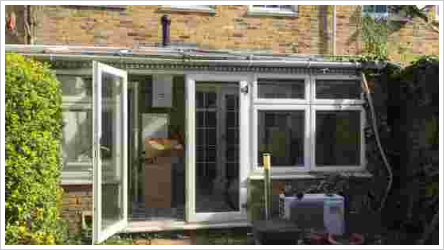Based on the image, please elaborate on the answer to the following question:
What surrounds the extension of the house?

According to the caption, 'lush greenery surrounds the extension, hinting at a well-maintained garden', which creates a beautiful and serene atmosphere.